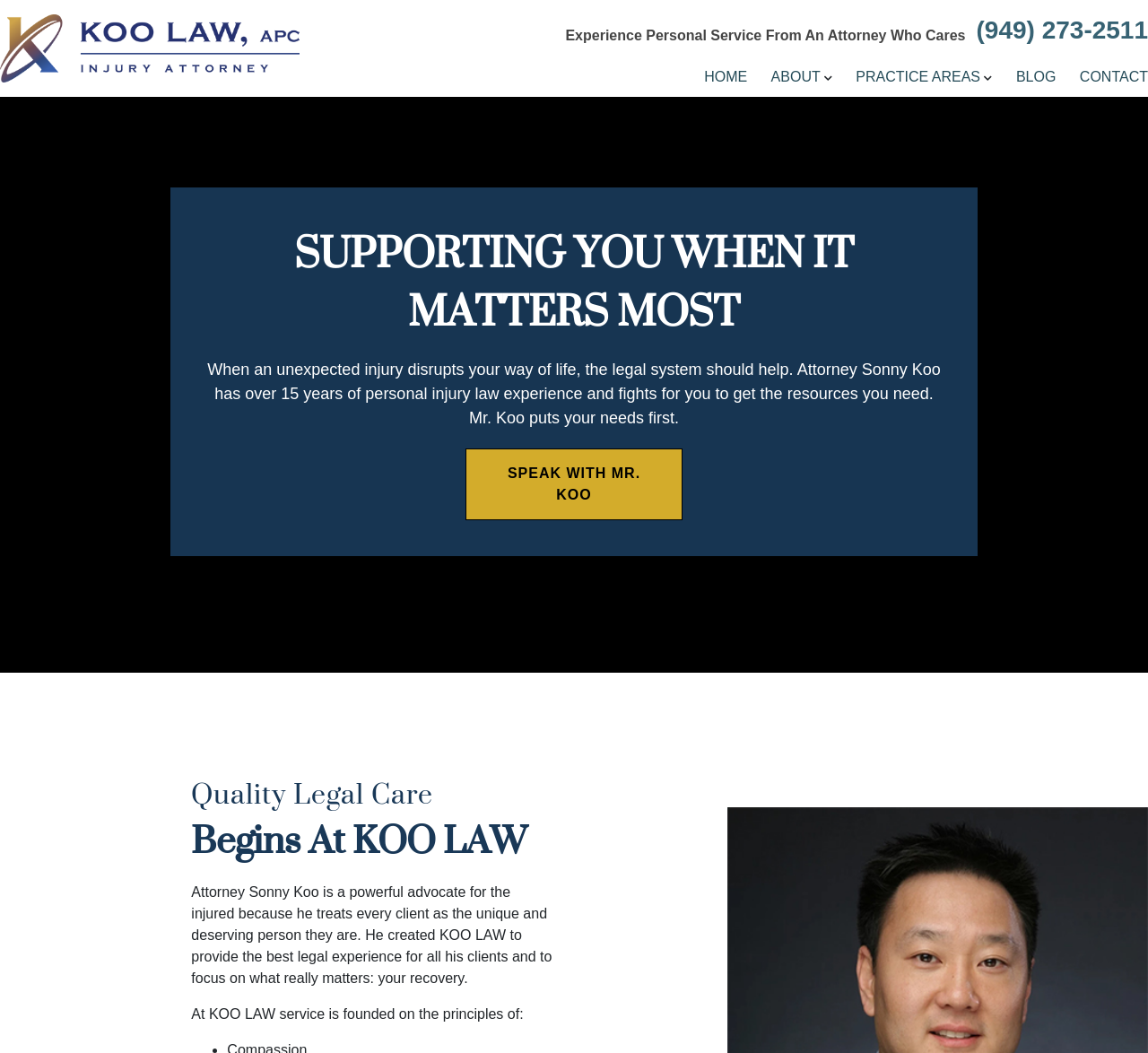What is the purpose of Attorney Sonny Koo's law firm?
Please interpret the details in the image and answer the question thoroughly.

I inferred this by reading the StaticText element that describes the purpose of KOO LAW, which states 'He created KOO LAW to provide the best legal experience for all his clients and to focus on what really matters: your recovery'.